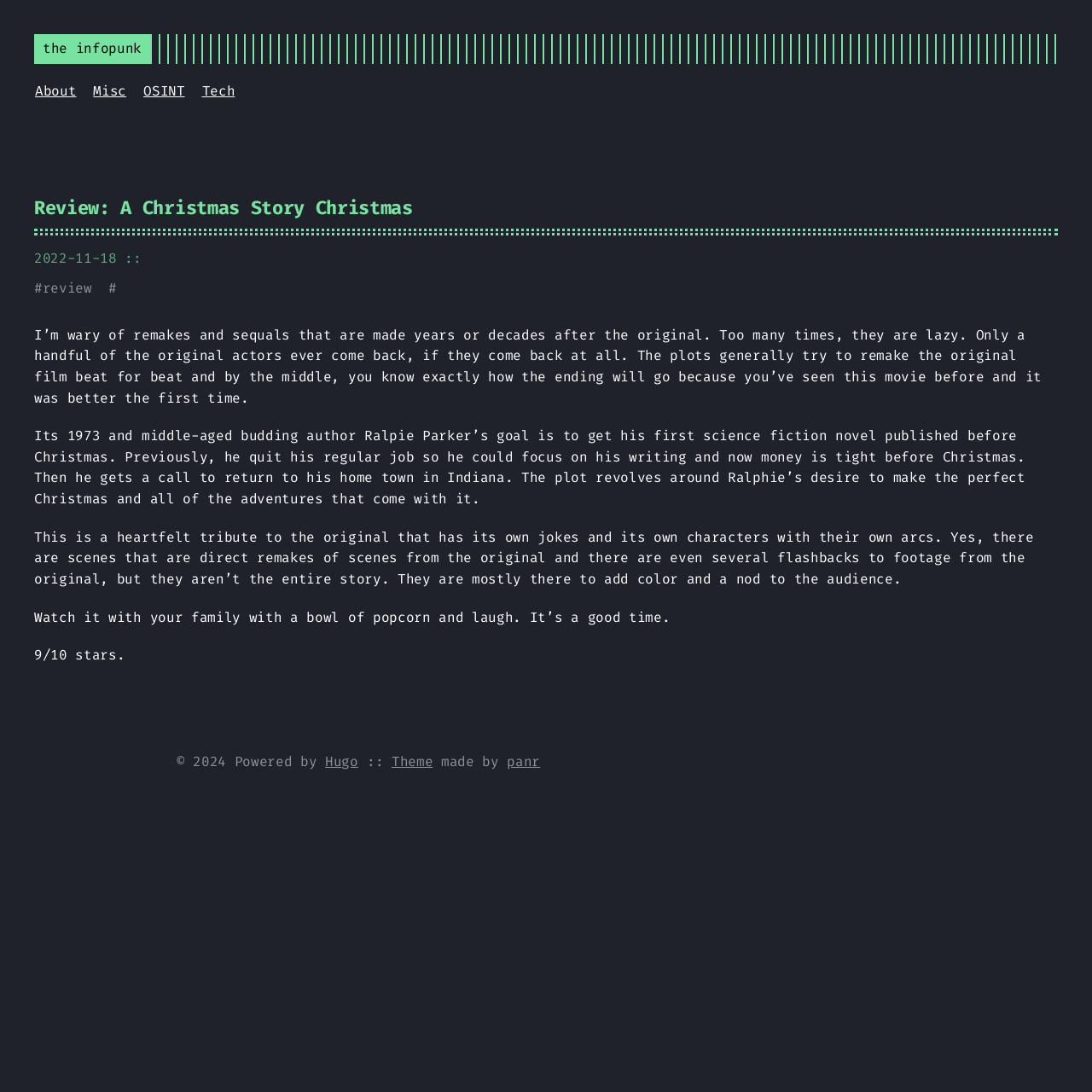What is the rating of the movie?
Please use the visual content to give a single word or phrase answer.

9/10 stars